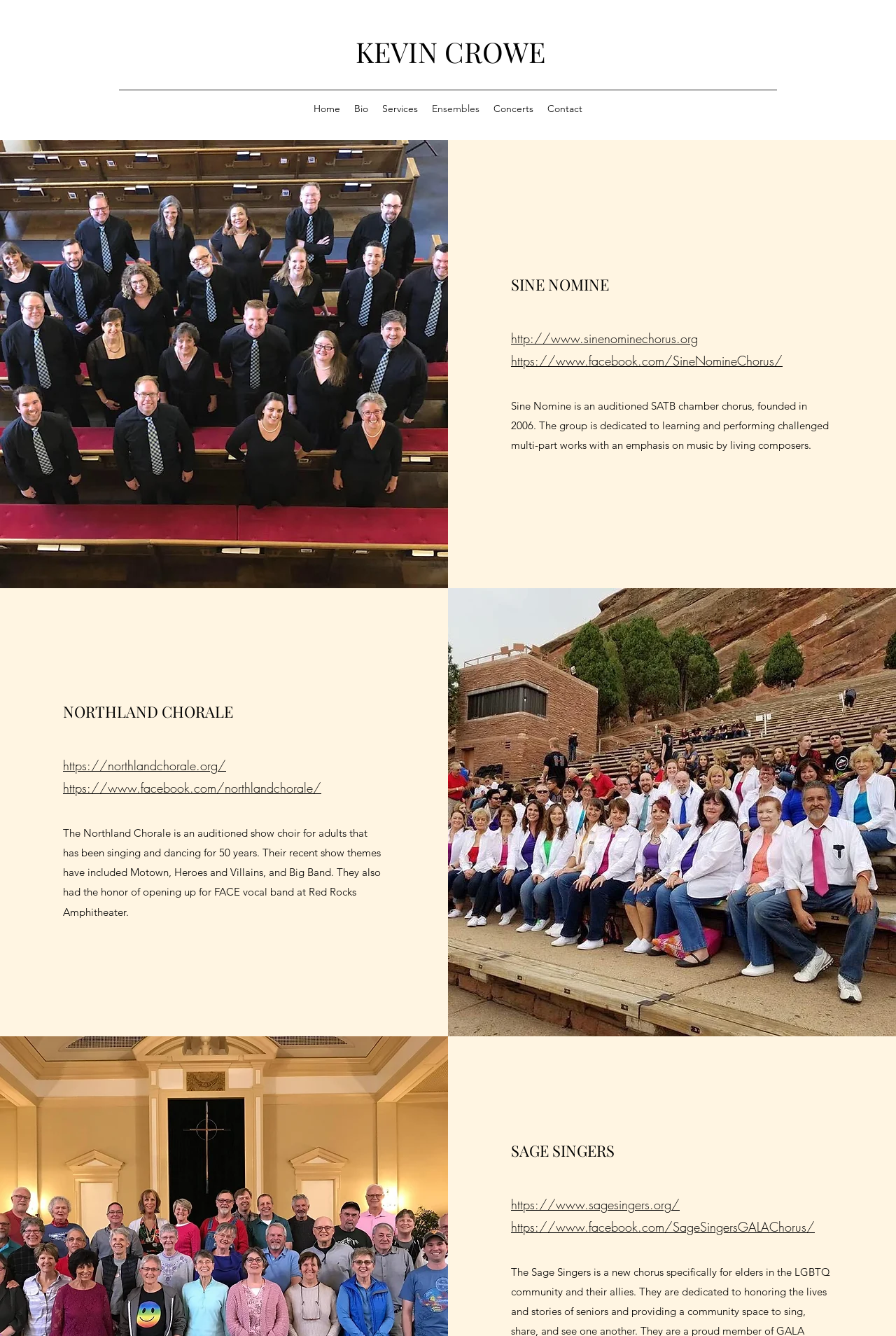Determine the bounding box coordinates for the area you should click to complete the following instruction: "Check out 'SAGE SINGERS' on Facebook".

[0.57, 0.912, 0.909, 0.924]